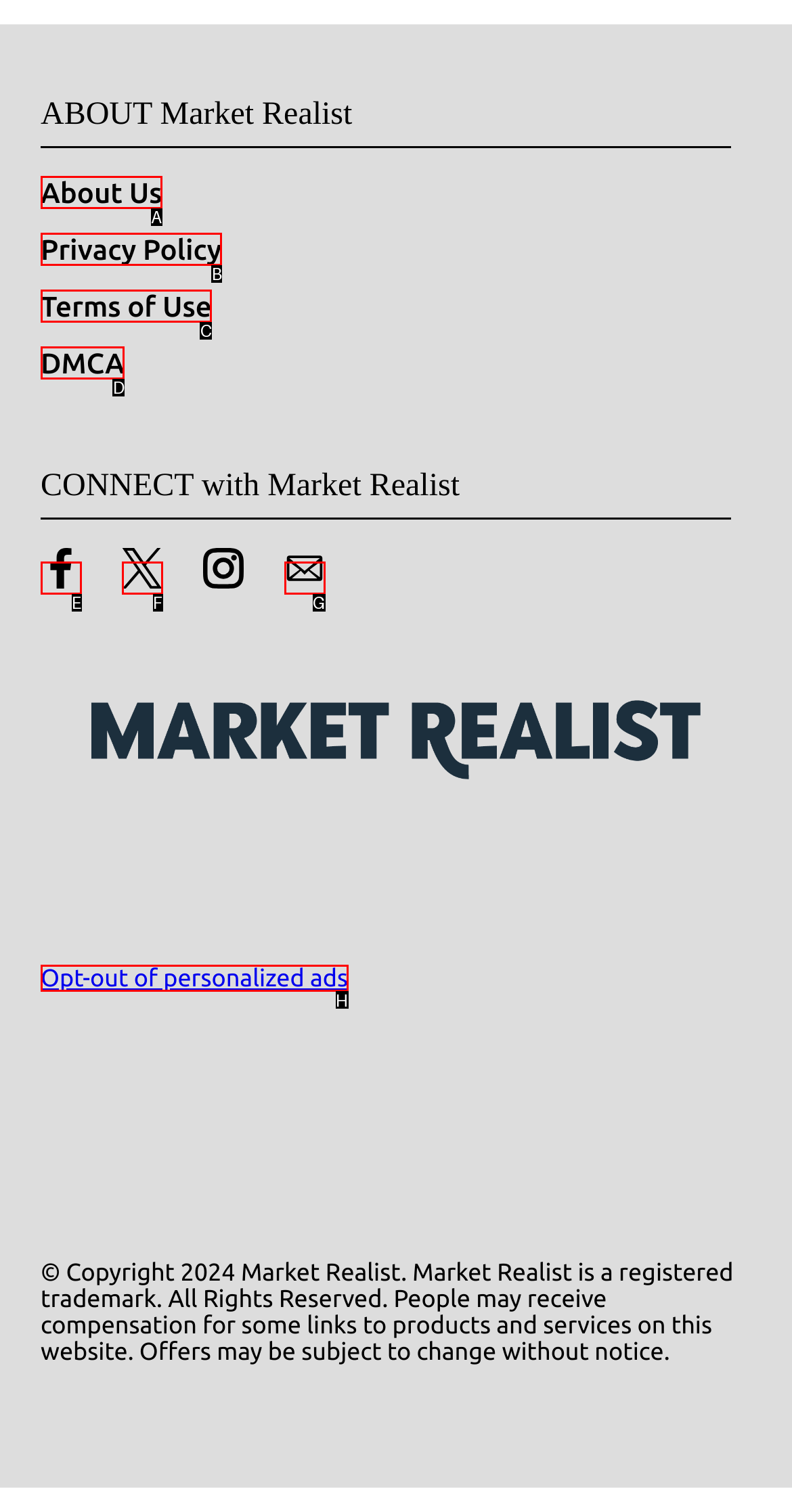Given the description: Privacy Policy, identify the corresponding option. Answer with the letter of the appropriate option directly.

B